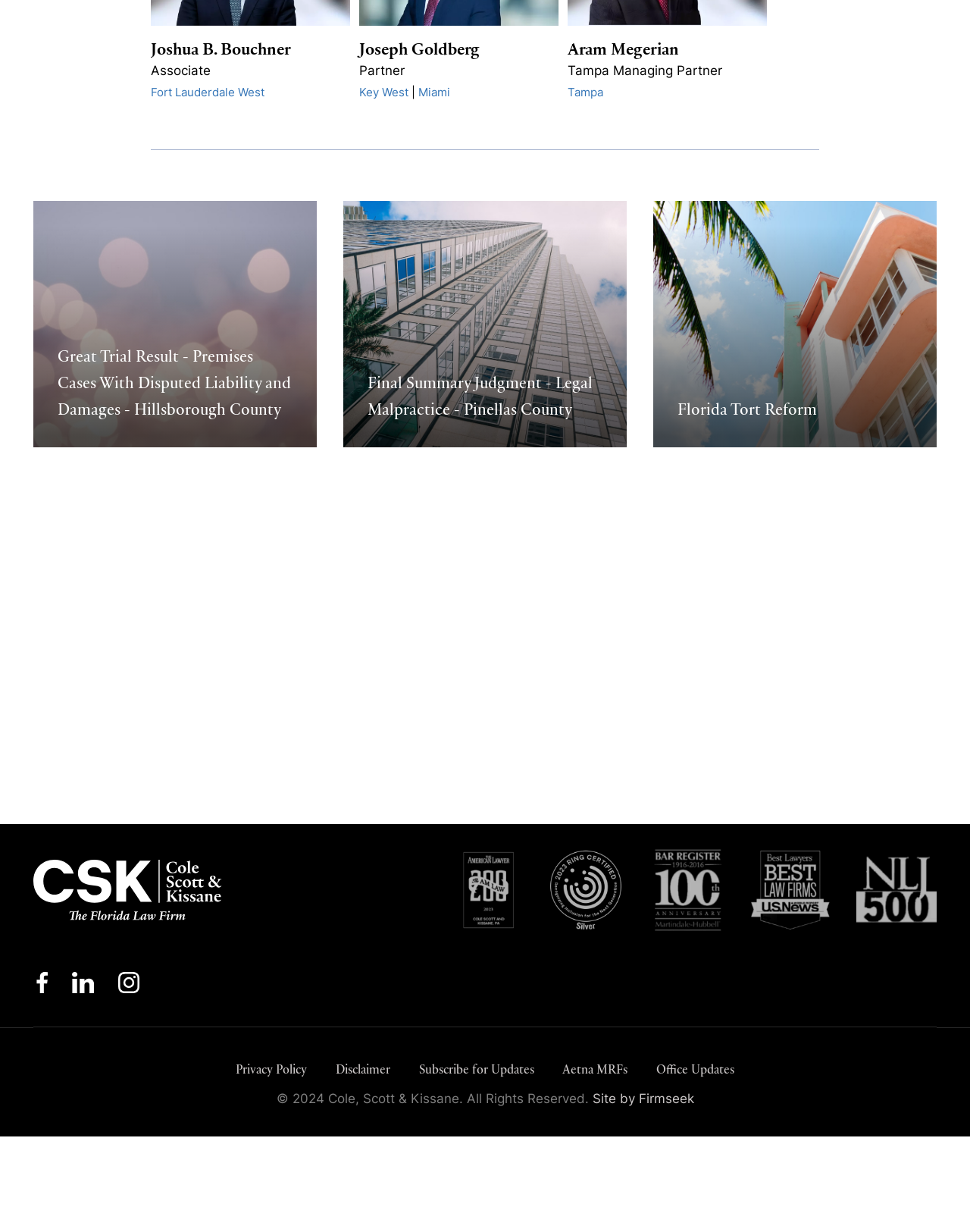Find the bounding box coordinates of the clickable element required to execute the following instruction: "Learn more about the Trusted Advisors". Provide the coordinates as four float numbers between 0 and 1, i.e., [left, top, right, bottom].

[0.612, 0.468, 0.931, 0.614]